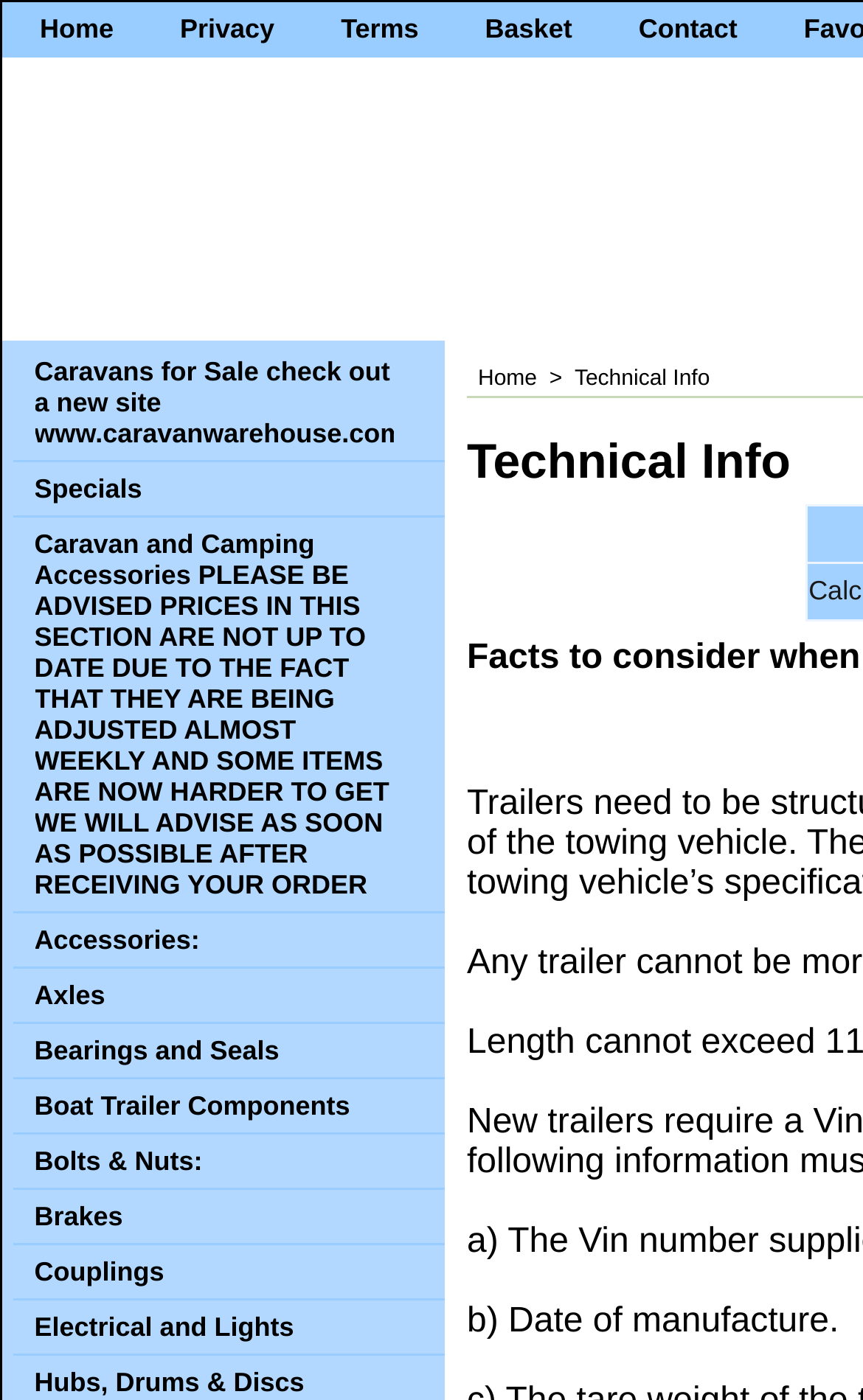Could you specify the bounding box coordinates for the clickable section to complete the following instruction: "Check availability"?

None